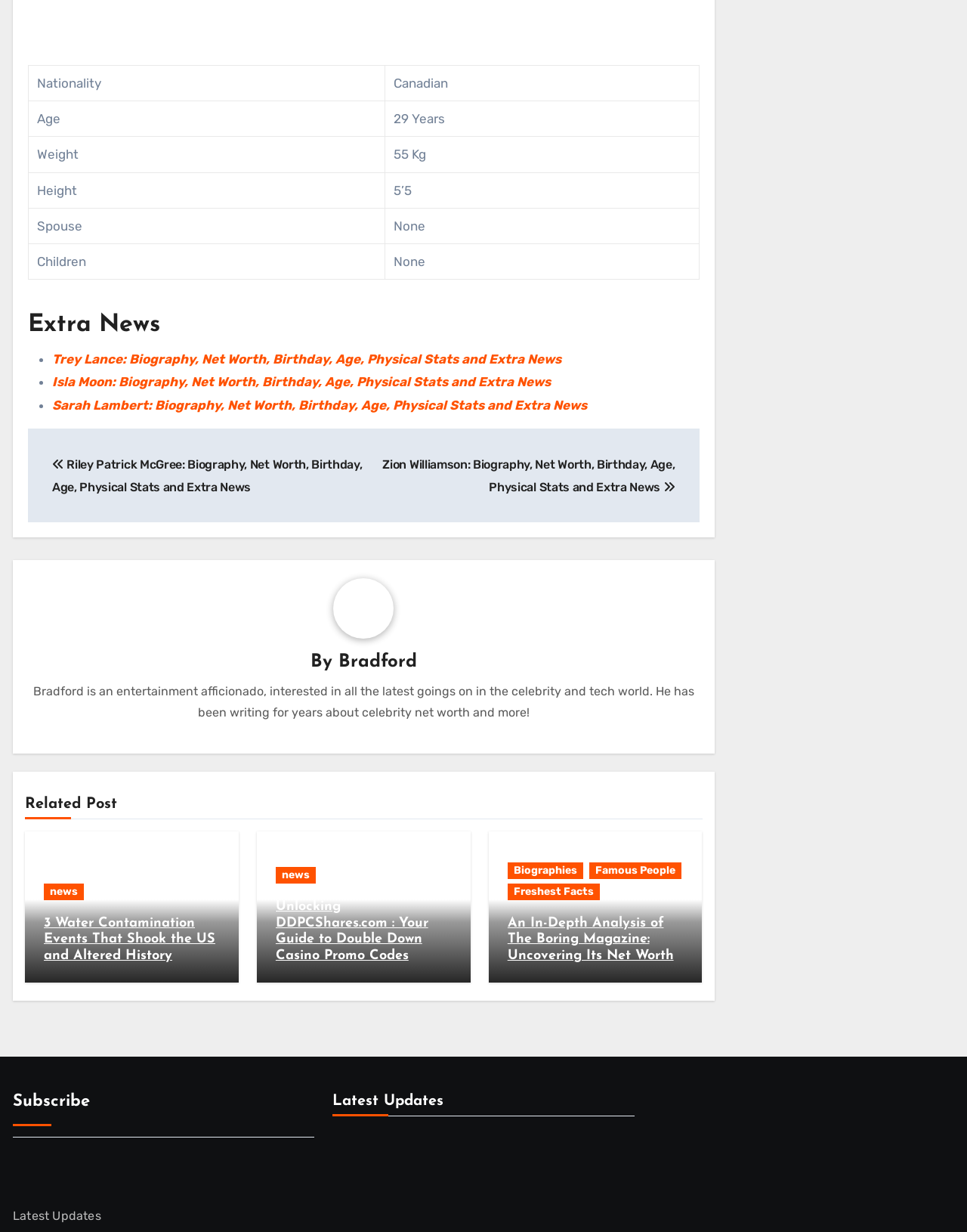Can you find the bounding box coordinates for the element to click on to achieve the instruction: "Click on the link to read about Trey Lance's biography"?

[0.054, 0.285, 0.58, 0.298]